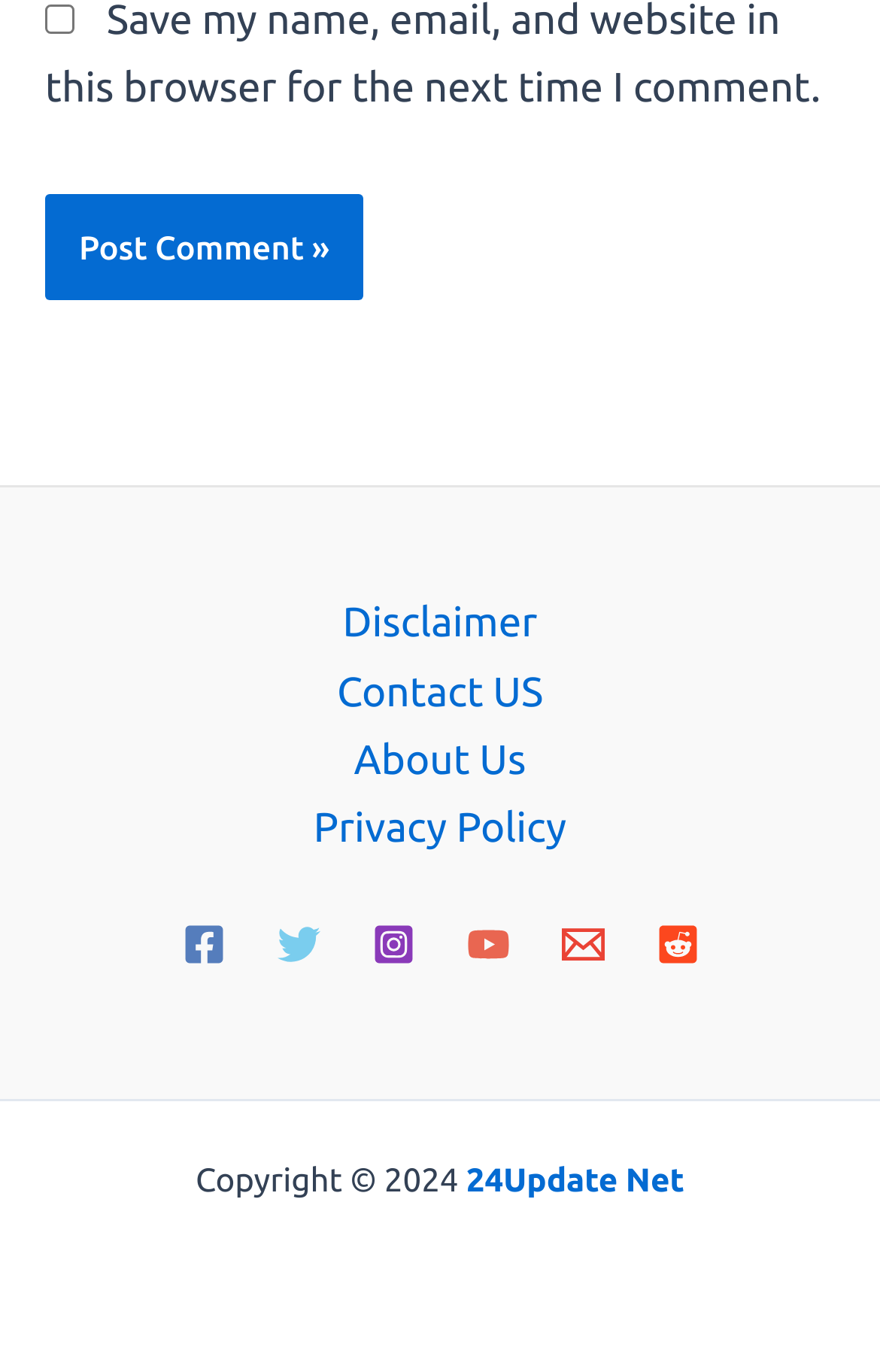Find the bounding box coordinates for the area that must be clicked to perform this action: "Post a comment".

[0.051, 0.142, 0.413, 0.219]